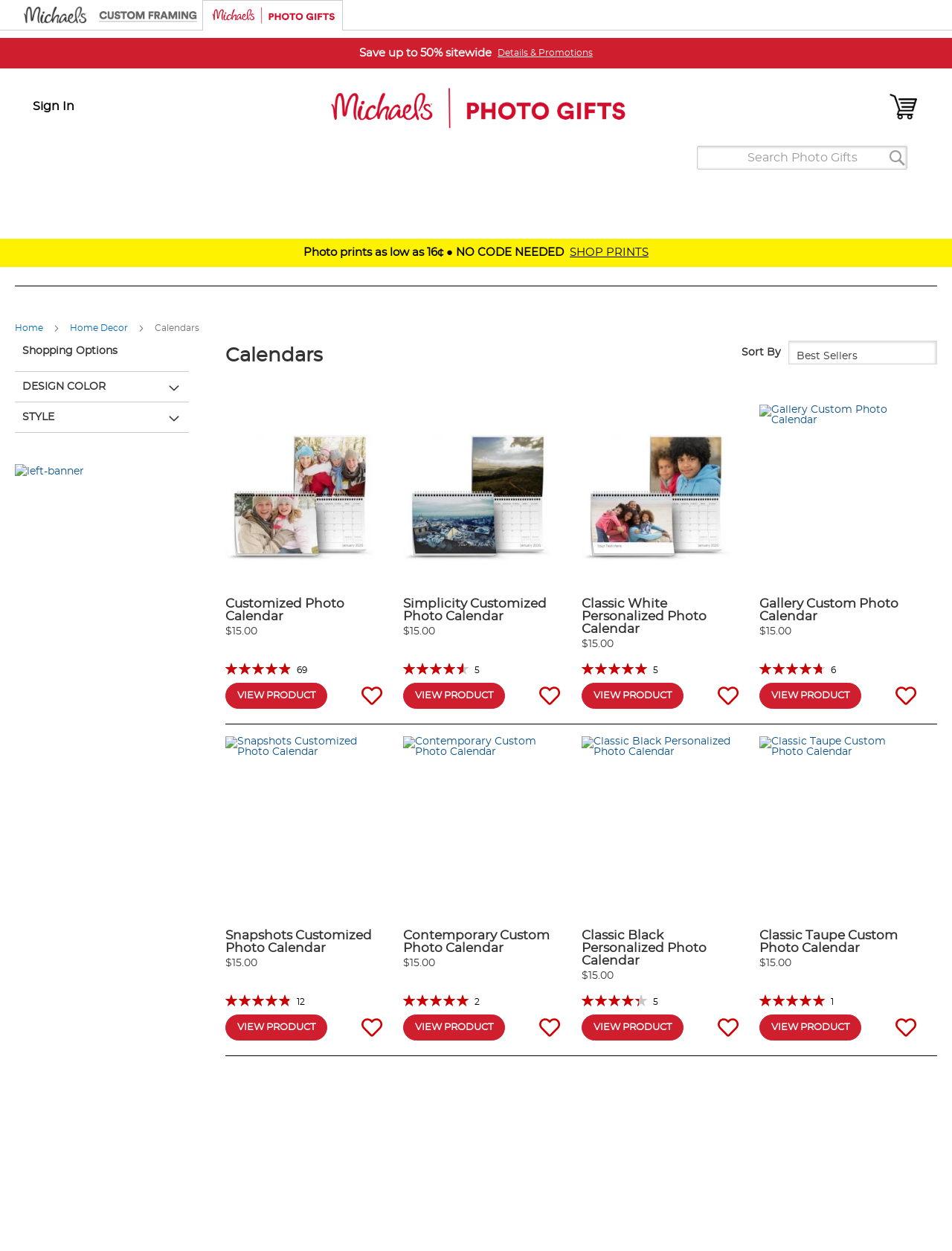Please identify the bounding box coordinates for the region that you need to click to follow this instruction: "Search for photo gifts".

[0.732, 0.117, 0.953, 0.136]